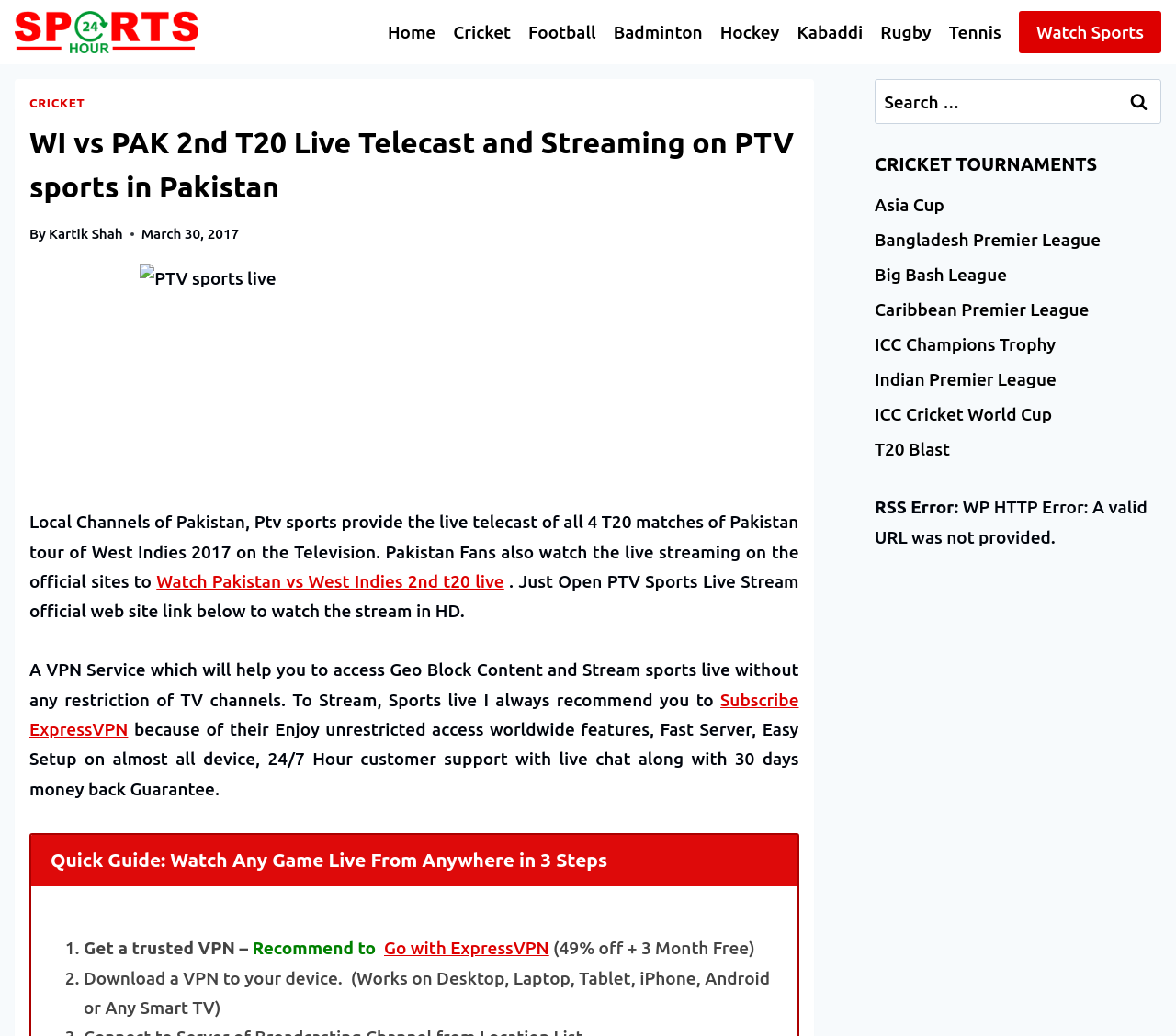Please extract the primary headline from the webpage.

WI vs PAK 2nd T20 Live Telecast and Streaming on PTV sports in Pakistan